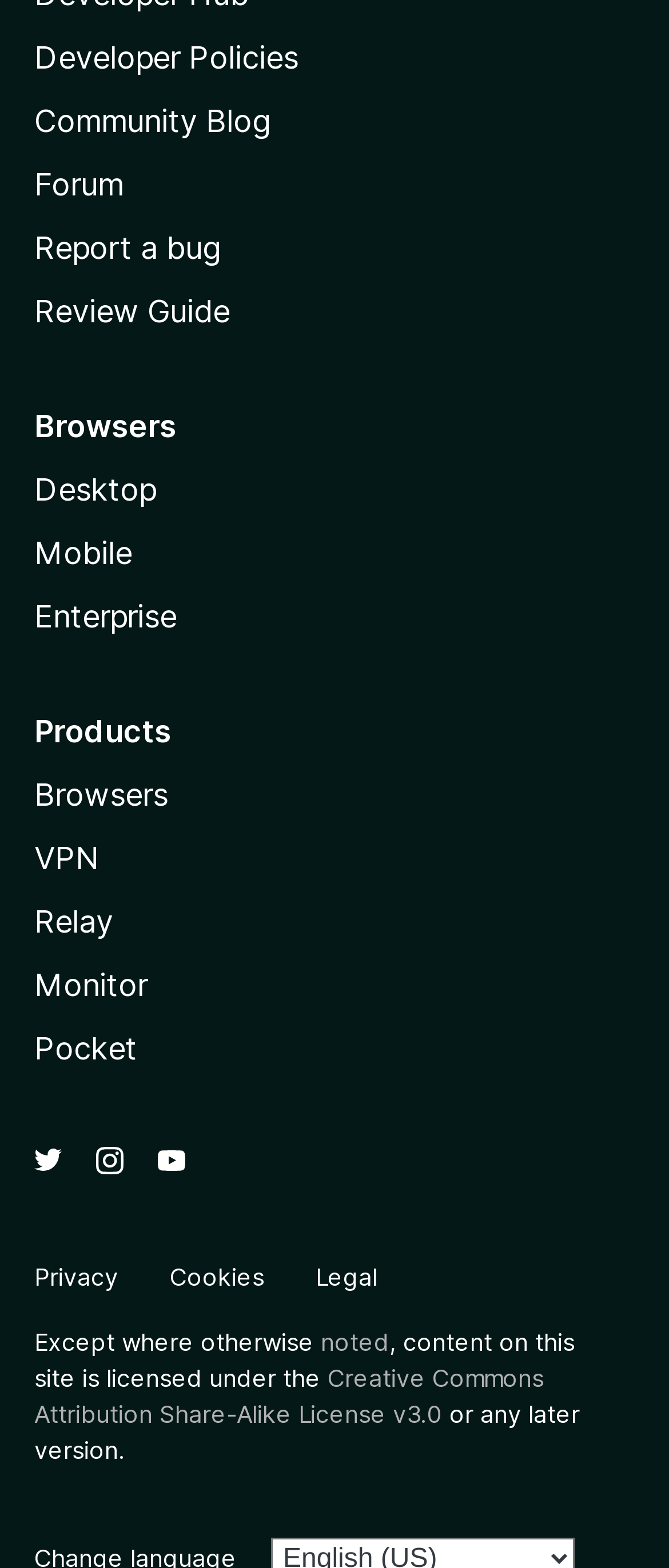What is the first link in the top navigation menu?
Respond to the question with a single word or phrase according to the image.

Developer Policies